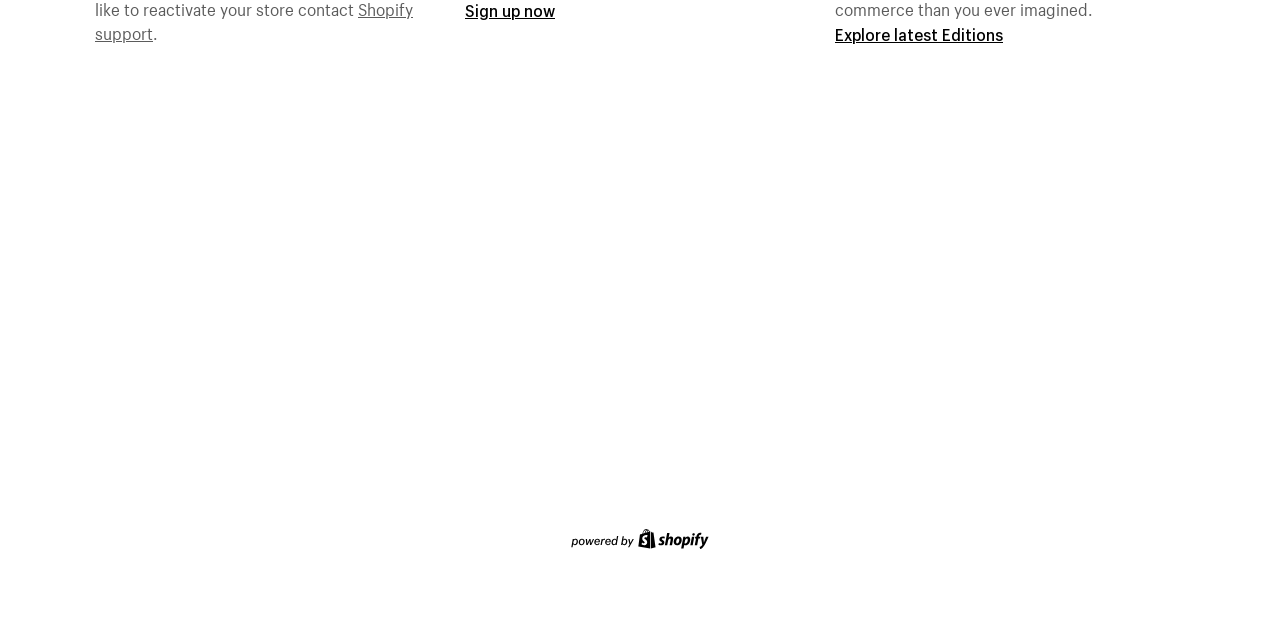Mark the bounding box of the element that matches the following description: "Explore latest Editions".

[0.652, 0.037, 0.784, 0.07]